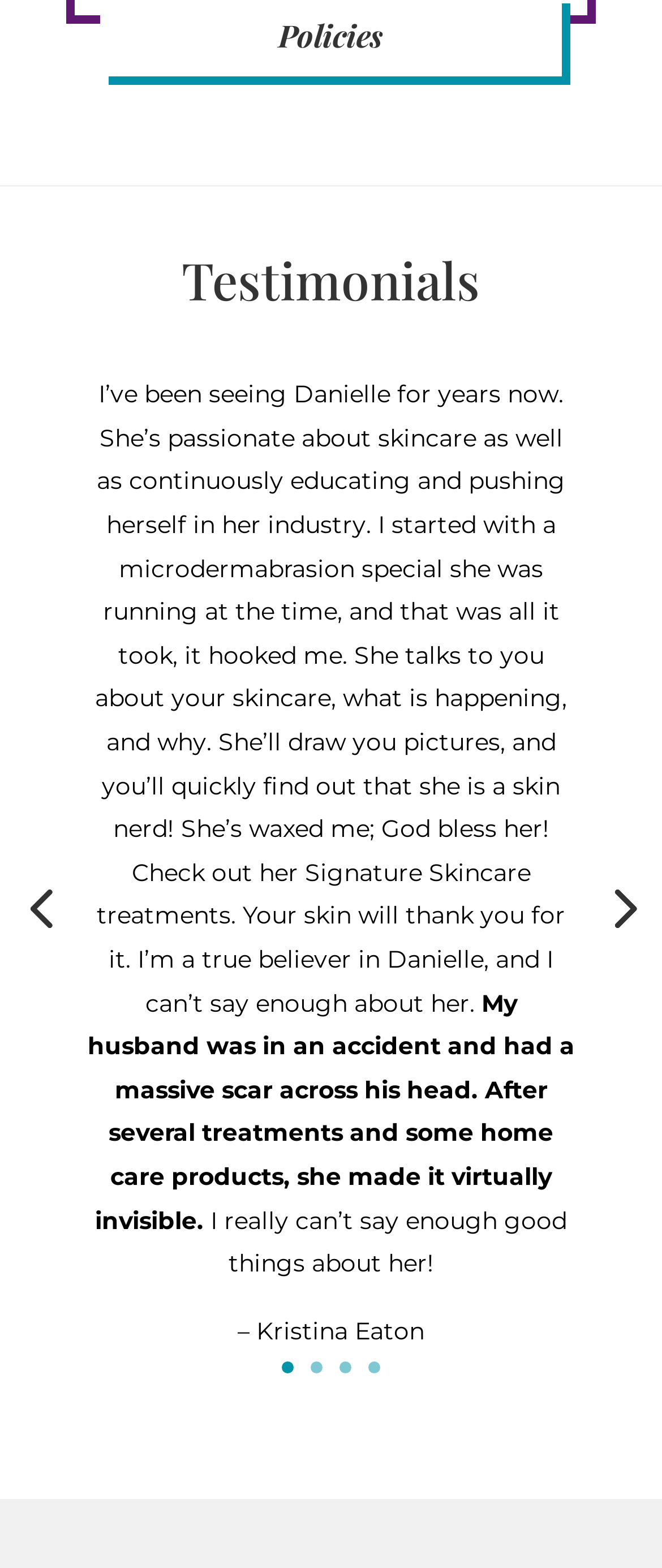How many testimonials are displayed?
Give a comprehensive and detailed explanation for the question.

There are three StaticText elements with testimonial content, each describing a different customer's experience, indicating that there are three testimonials displayed on the webpage.